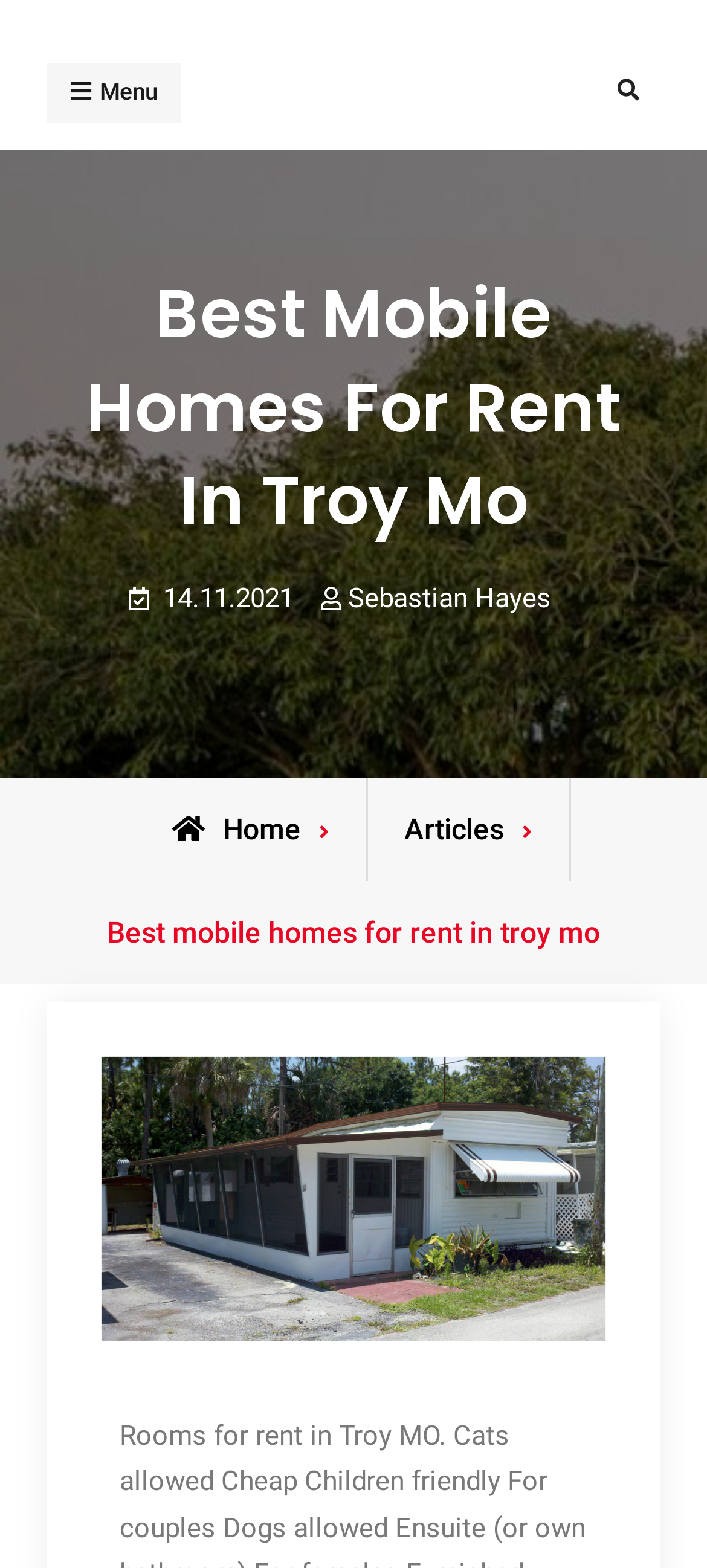What is the category of the article?
Answer with a single word or phrase, using the screenshot for reference.

Articles